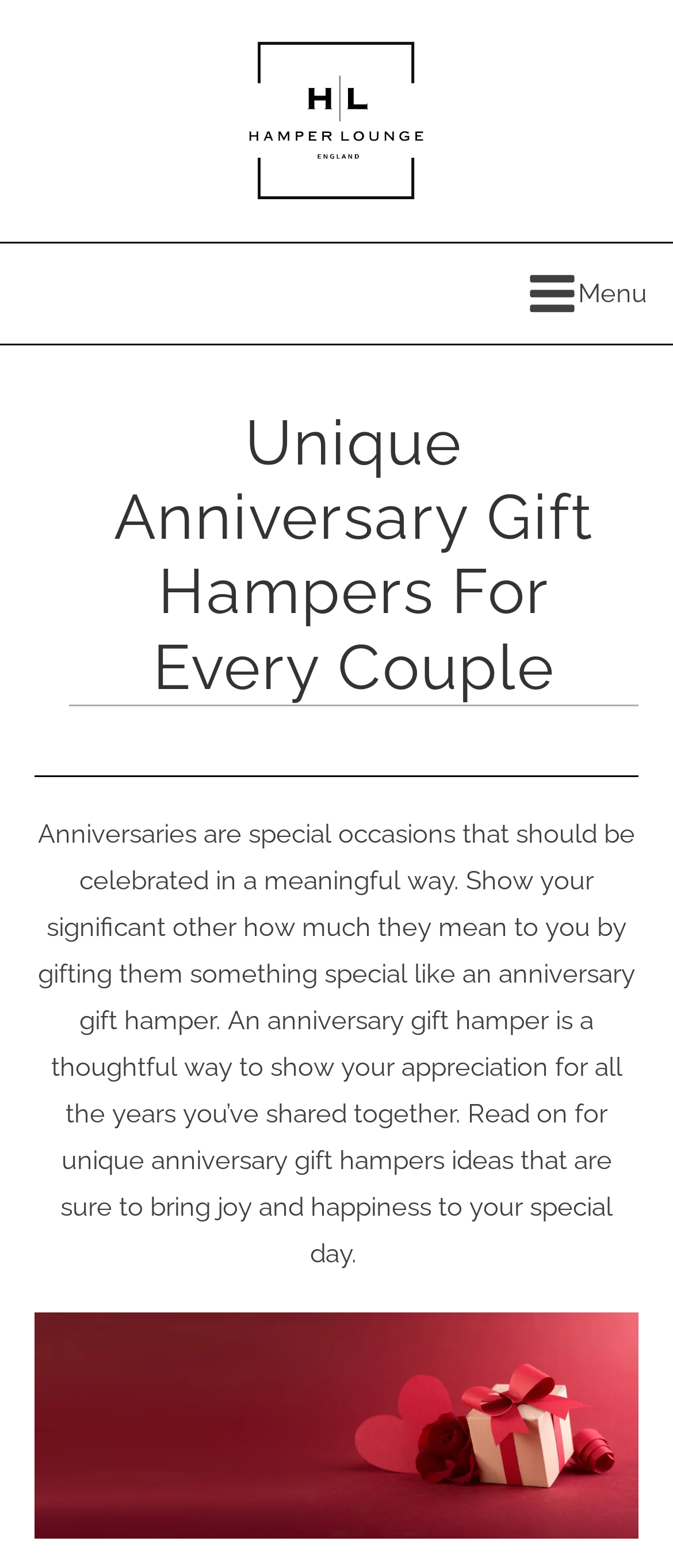Extract the main headline from the webpage and generate its text.

Unique Anniversary Gift Hampers For Every Couple